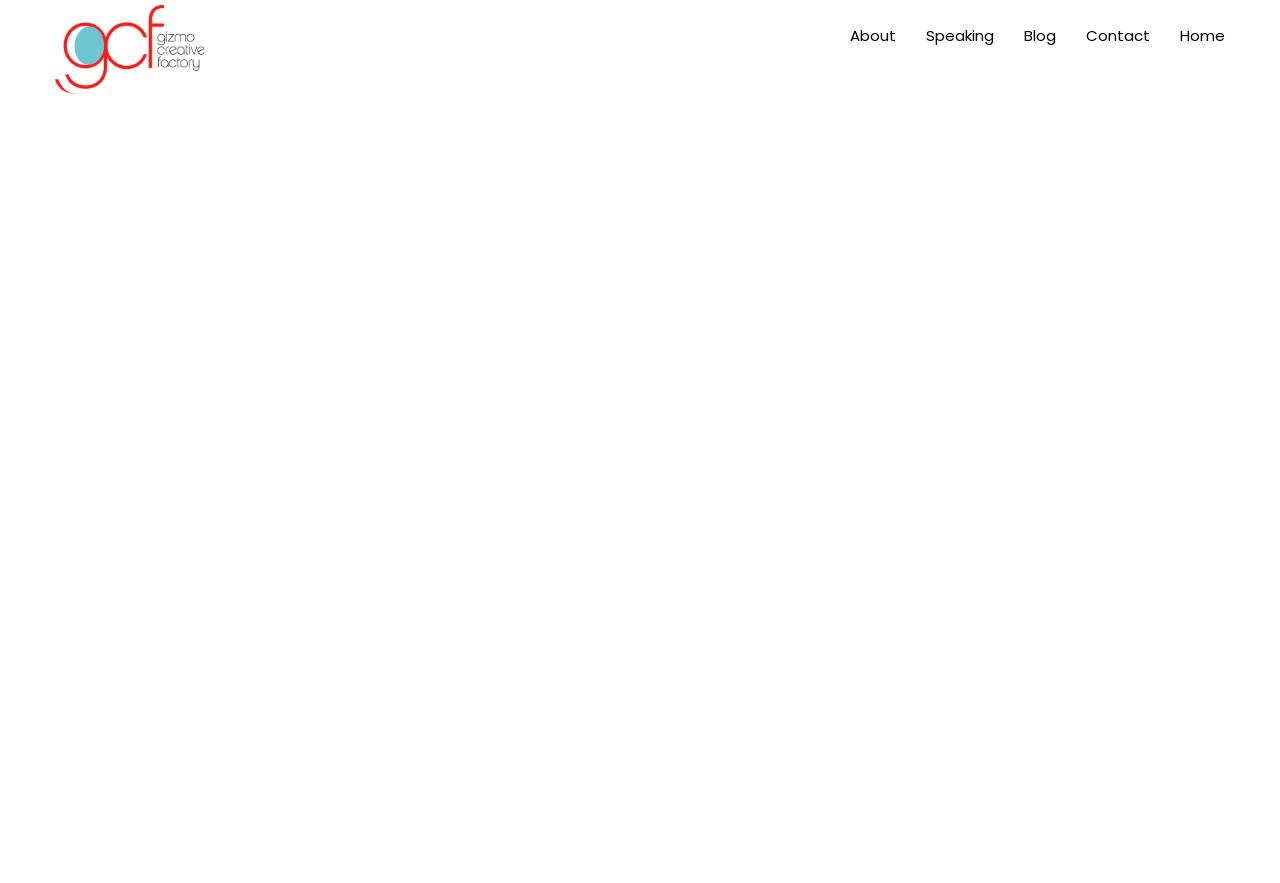Illustrate the webpage's structure and main components comprehensively.

The webpage is titled "Palforzia Facebook banners – Gizmo Creative Factory, Inc." and appears to be a presentation or portfolio page for a creative project. At the top left corner, there is a logo image with a link to the homepage. 

To the right of the logo, there is a navigation menu consisting of five links: "About", "Speaking", "Blog", "Contact", and "Home". These links are positioned horizontally and are evenly spaced.

Below the navigation menu, there is a large image that takes up most of the width of the page. The image is likely a Facebook ad or social post design for Palforzia, as indicated by the filename "ARCN0935_DTC_Palf_Phase2_FB_Social_Posts_v27lg_Page_05".

Below the image, there is a heading that reads "Palforzia Facebook ads". Underneath the heading, there is a brief description of the project, which includes the title "Banners for Palforzia." and a list of roles, specifically "Art direction, production".